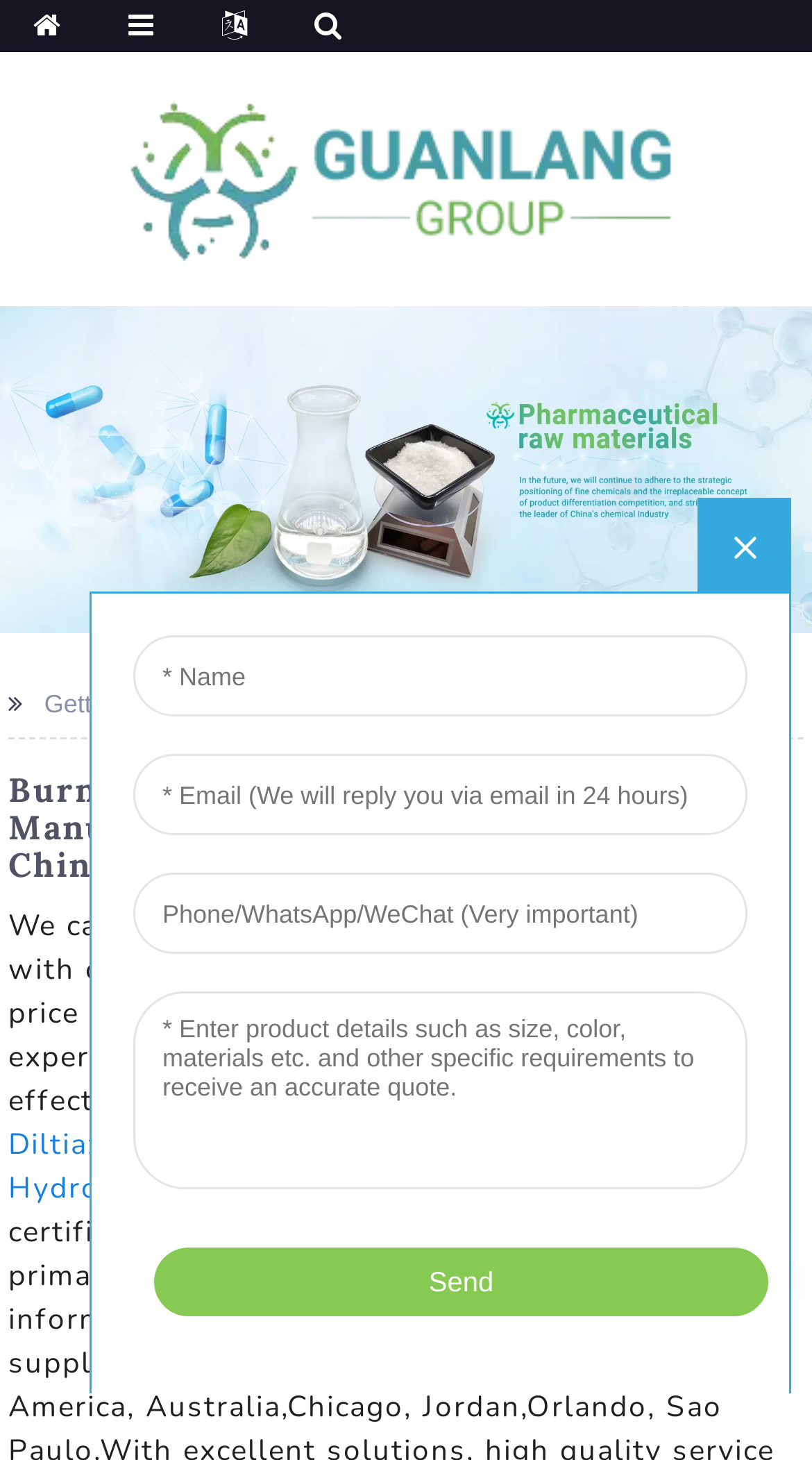Generate a comprehensive description of the webpage.

The webpage appears to be a business website, specifically a manufacturer's website, as indicated by the meta description. At the top-left corner, there is a figure element, which is likely a logo or an image related to the company. Below the logo, there is a link with the text "6" and an accompanying image, also with the text "6". This might be a navigation element or a button.

On the top-left edge of the page, there is a small link with a font awesome icon, which could be a menu toggle or a social media link. Next to it, there is a larger link with the text "banner3", which is accompanied by a banner image that spans the entire width of the page.

Below the banner, there are two static text elements, "Getting started" and "Burnol Plus Antiseptic Cream", which are positioned side by side. The latter text is likely a product name or a title.

Further down, there is a heading element that reads "Burnol Plus Antiseptic Cream - Manufacturers, Suppliers, Factory From China", which suggests that the website is related to the manufacturing and supply of this product.

Below the heading, there are several links to other products or pages, including "Diltiazem Tab", "Diltiazem Medication", "Lidocaine Hydrochloride", and "Lidocaine Hcl 2 Jelly". These links are arranged in a horizontal list, with commas separating them.

On the right side of the page, there is an iframe element that takes up a significant amount of space. Its contents are not specified in the accessibility tree.

At the bottom-right corner of the page, there is a generic element with the text "Top", which might be a link or a button that allows users to scroll back to the top of the page.